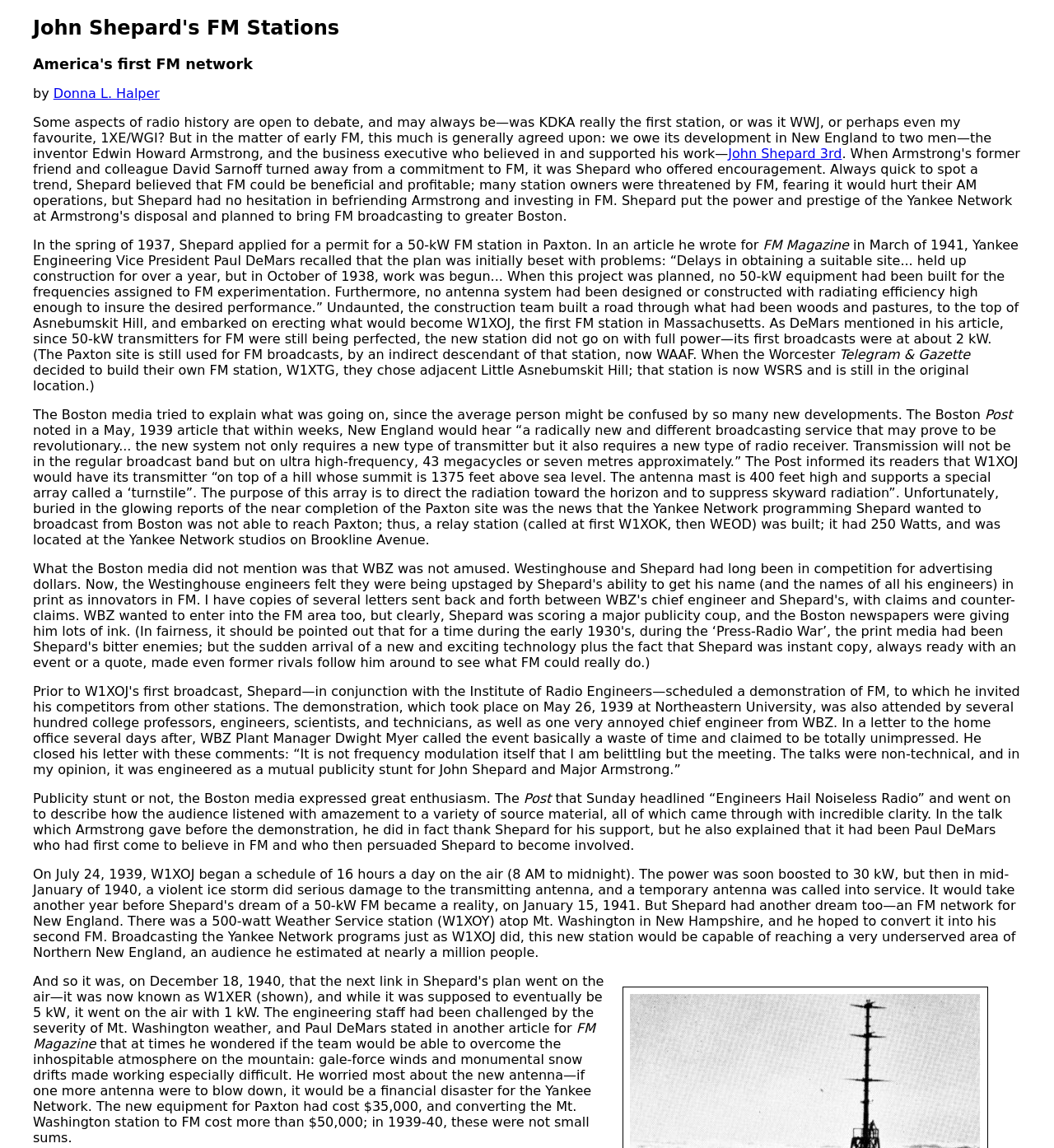Generate a comprehensive description of the webpage content.

The webpage is about John Shepard's FM Stations, specifically the history of early FM radio development in New England. At the top, there is a header section with three headings: "John Shepard's FM Stations", "America's first FM network", and "by Donna L. Halper". Below the header section, there is a link to Donna L. Halper's name.

The main content of the webpage is a long article about the development of FM radio, with several paragraphs of text. The article discusses how John Shepard and Edwin Howard Armstrong contributed to the development of FM radio in New England. There are several links and mentions of other people and organizations, such as John Shepard 3rd, Yankee Engineering, Paul DeMars, and FM Magazine.

The article is divided into sections, with each section discussing a different aspect of FM radio development. The sections are not explicitly separated, but the text flows from one topic to another. There are no images on the page, only text.

The text is densely packed, with no clear headings or subheadings to break up the content. However, the article is well-structured, with each section building on the previous one to tell a cohesive story about the history of FM radio. The language is formal and informative, suggesting that the webpage is intended for readers who are interested in learning about the history of FM radio.